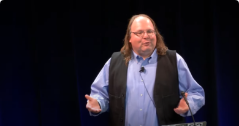What is the purpose of the dark backdrop? Based on the screenshot, please respond with a single word or phrase.

To focus attention on the speaker